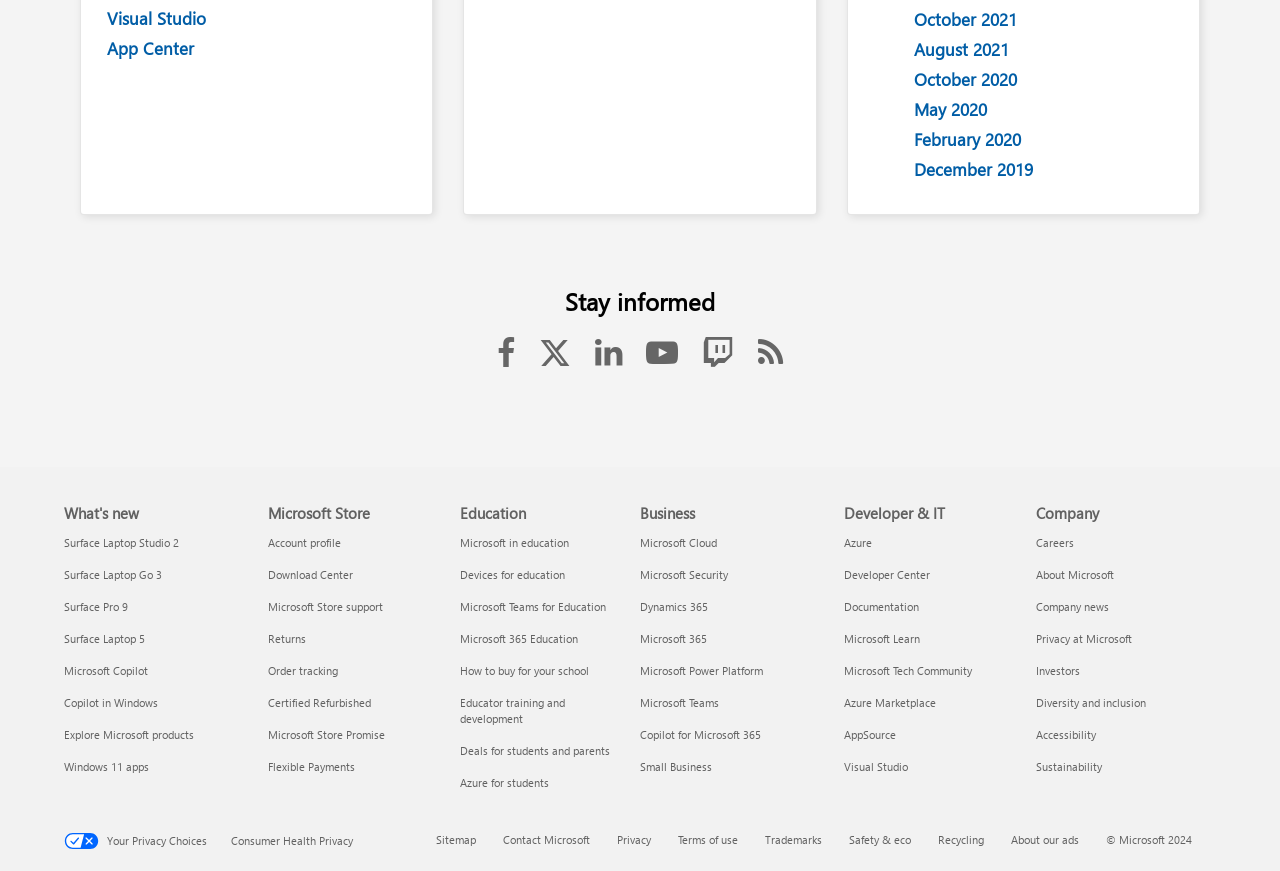What is the first link in the 'Business' section?
Look at the image and respond with a one-word or short phrase answer.

Microsoft Cloud